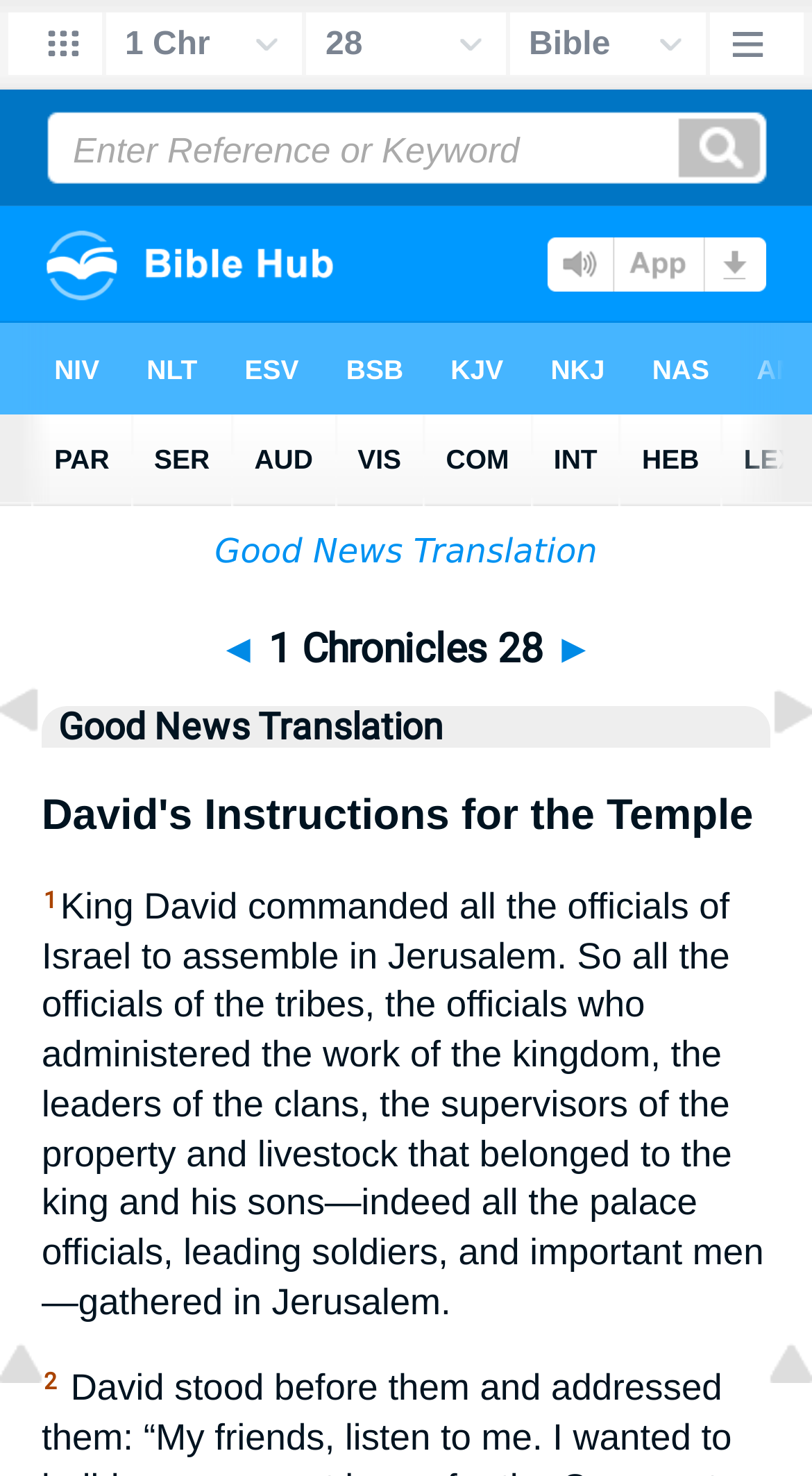What is the title of the current section?
Answer the question with a single word or phrase by looking at the picture.

David's Instructions for the Temple